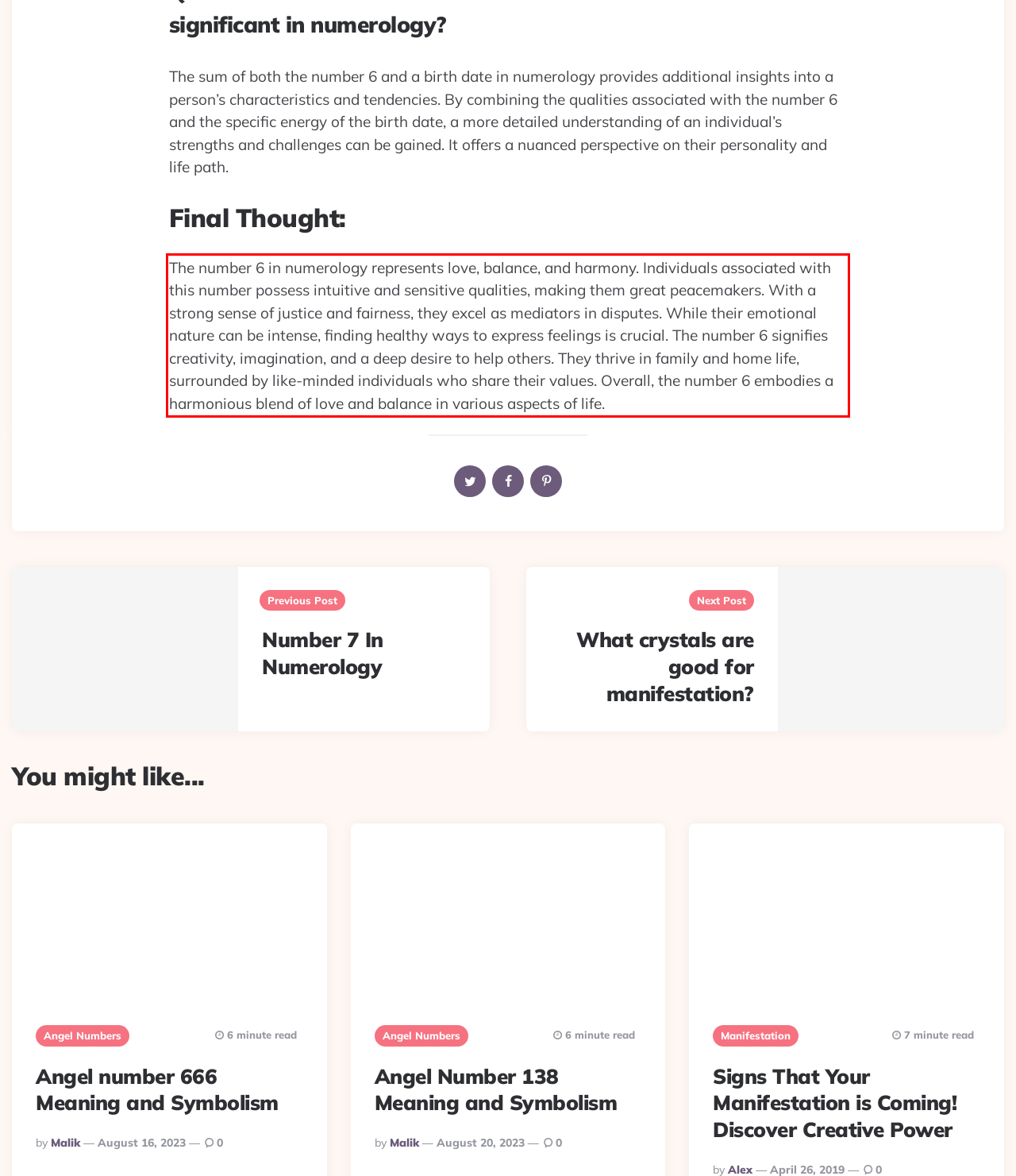Look at the screenshot of the webpage, locate the red rectangle bounding box, and generate the text content that it contains.

The number 6 in numerology represents love, balance, and harmony. Individuals associated with this number possess intuitive and sensitive qualities, making them great peacemakers. With a strong sense of justice and fairness, they excel as mediators in disputes. While their emotional nature can be intense, finding healthy ways to express feelings is crucial. The number 6 signifies creativity, imagination, and a deep desire to help others. They thrive in family and home life, surrounded by like-minded individuals who share their values. Overall, the number 6 embodies a harmonious blend of love and balance in various aspects of life.